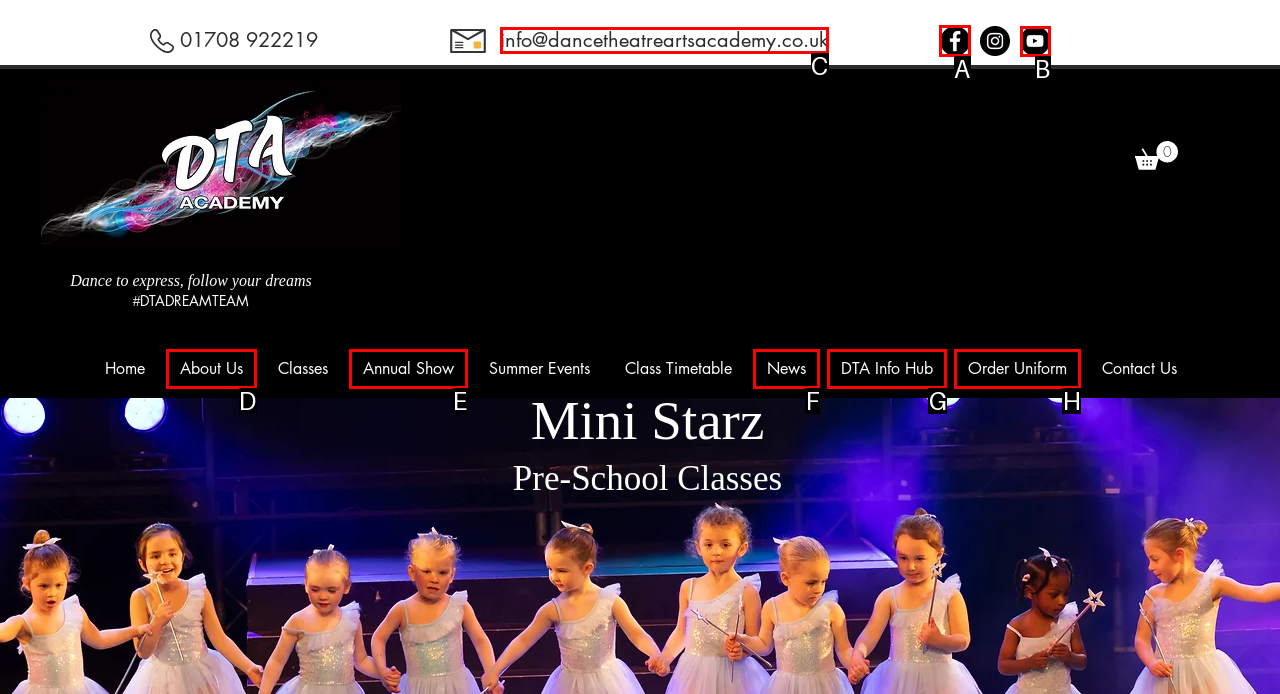Select the option I need to click to accomplish this task: Visit Facebook page
Provide the letter of the selected choice from the given options.

A